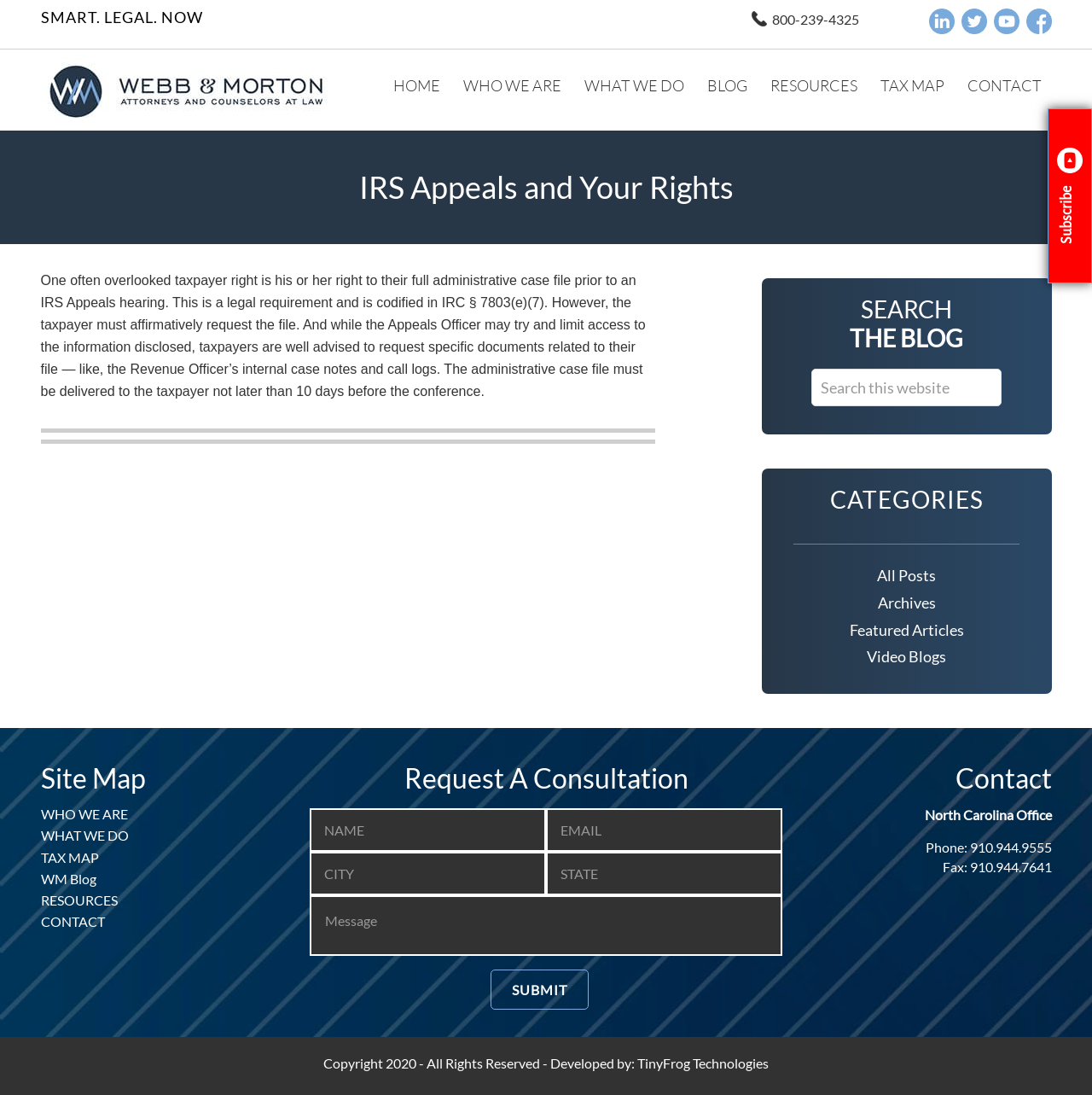Identify the bounding box coordinates of the section that should be clicked to achieve the task described: "Call the North Carolina Office".

[0.847, 0.766, 0.963, 0.781]